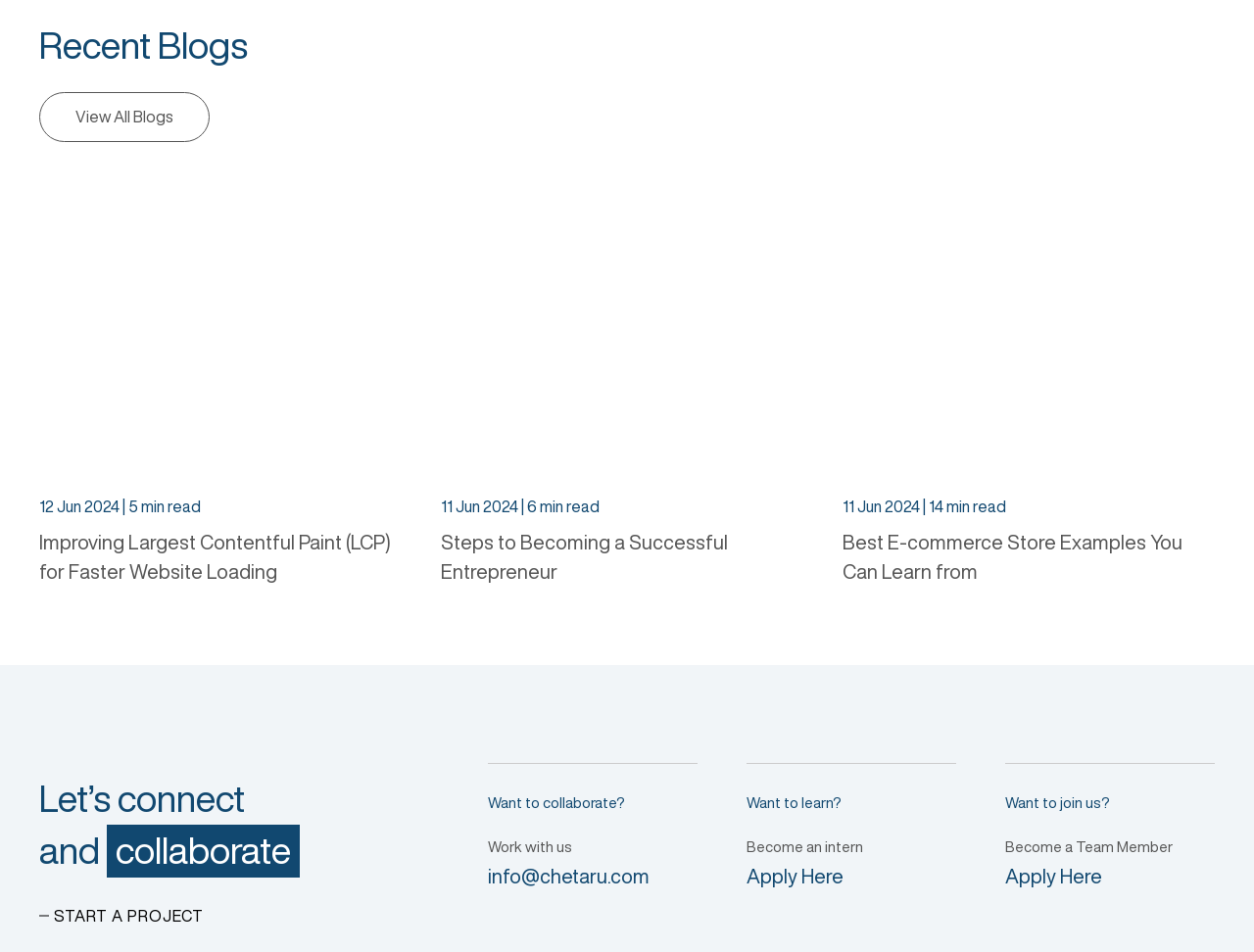Predict the bounding box coordinates of the area that should be clicked to accomplish the following instruction: "Learn about becoming a successful entrepreneur". The bounding box coordinates should consist of four float numbers between 0 and 1, i.e., [left, top, right, bottom].

[0.352, 0.206, 0.648, 0.489]